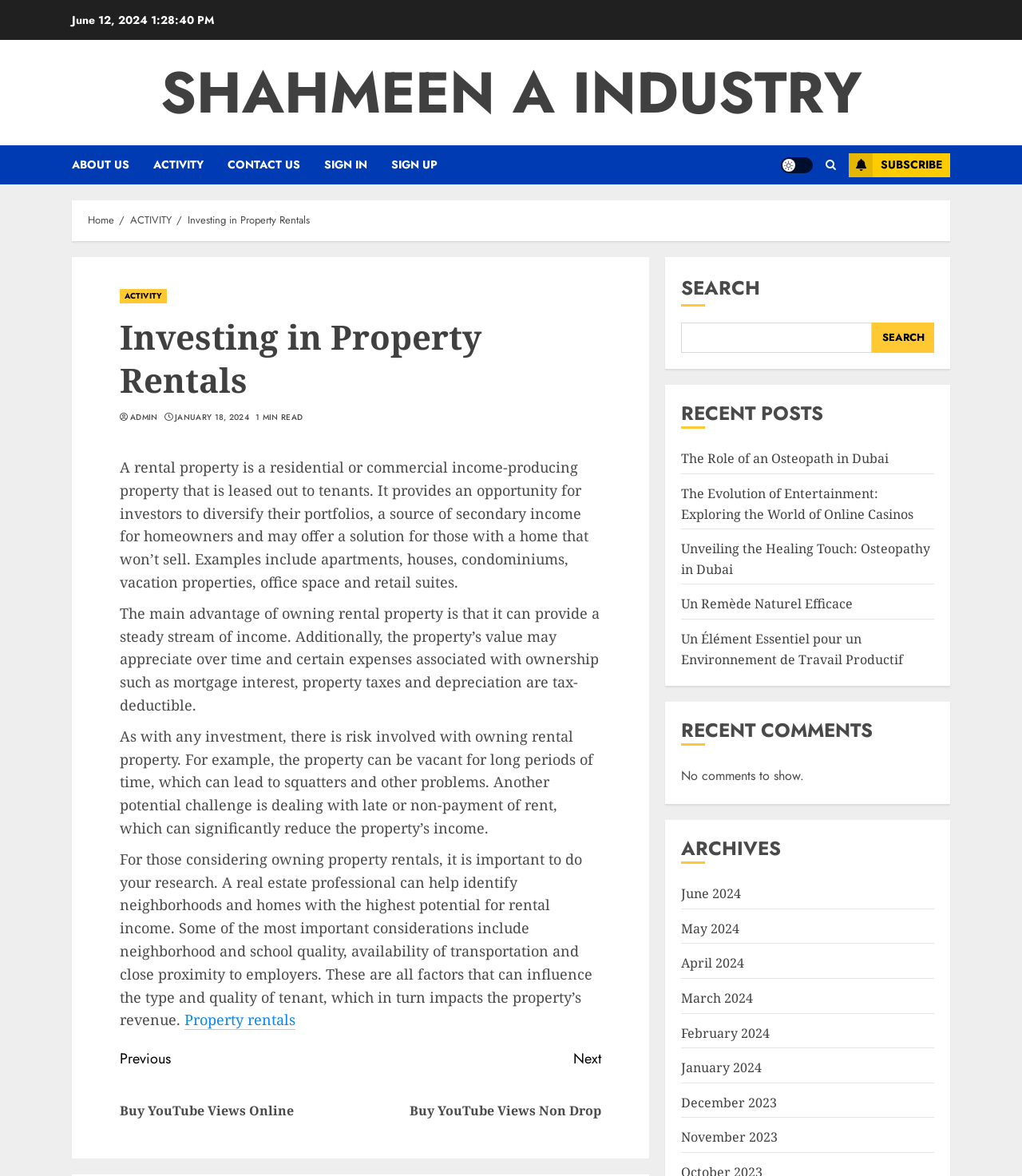Find the bounding box coordinates for the element that must be clicked to complete the instruction: "Click on the 'ACTIVITY' link". The coordinates should be four float numbers between 0 and 1, indicated as [left, top, right, bottom].

[0.15, 0.124, 0.223, 0.157]